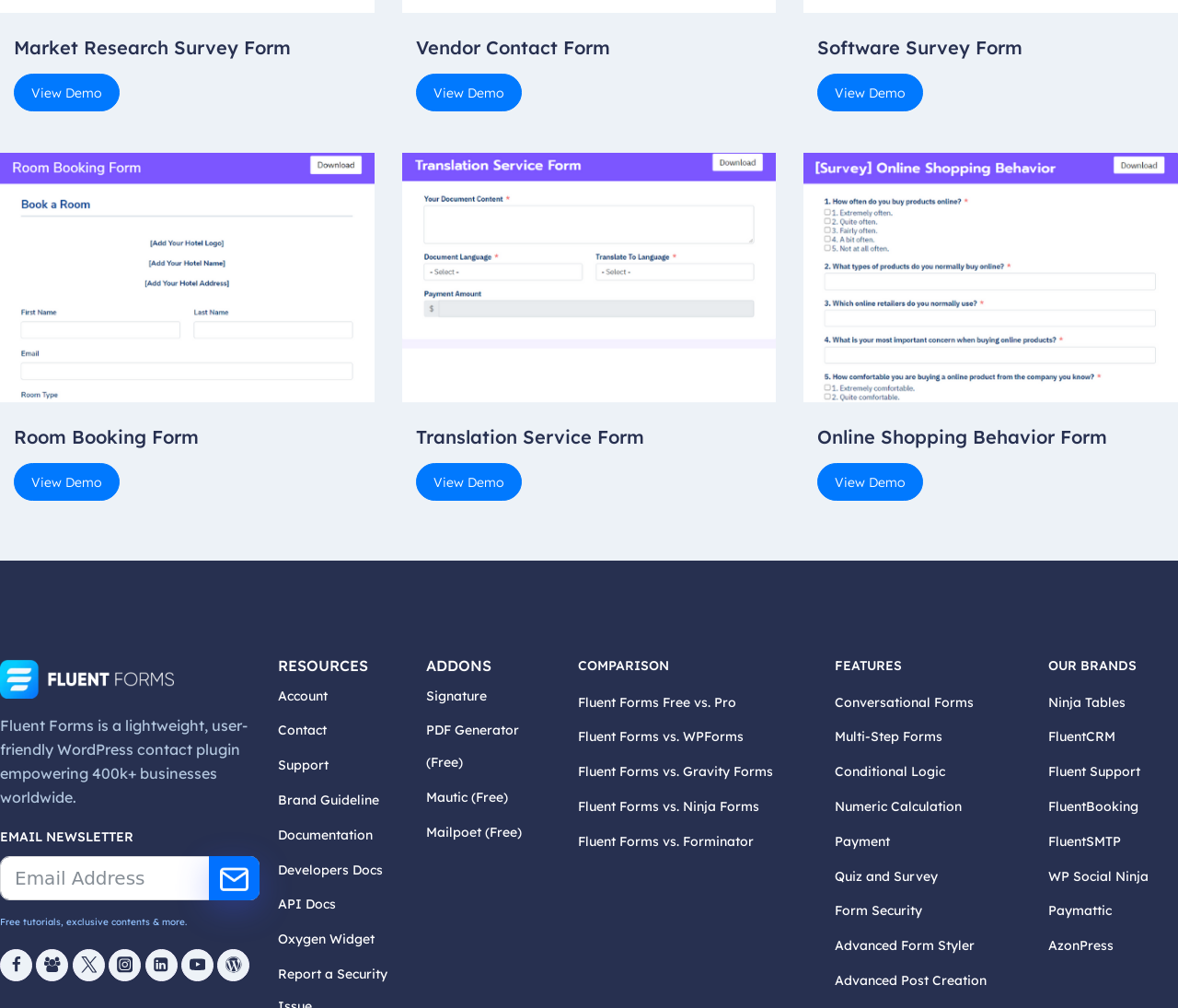From the details in the image, provide a thorough response to the question: How many social media links are present at the bottom of the webpage?

The answer can be found by counting the number of link elements with images at the bottom of the webpage, which are Facebook, Facebook Group, Twitter, Instagram, Linkedin, and YouTube.